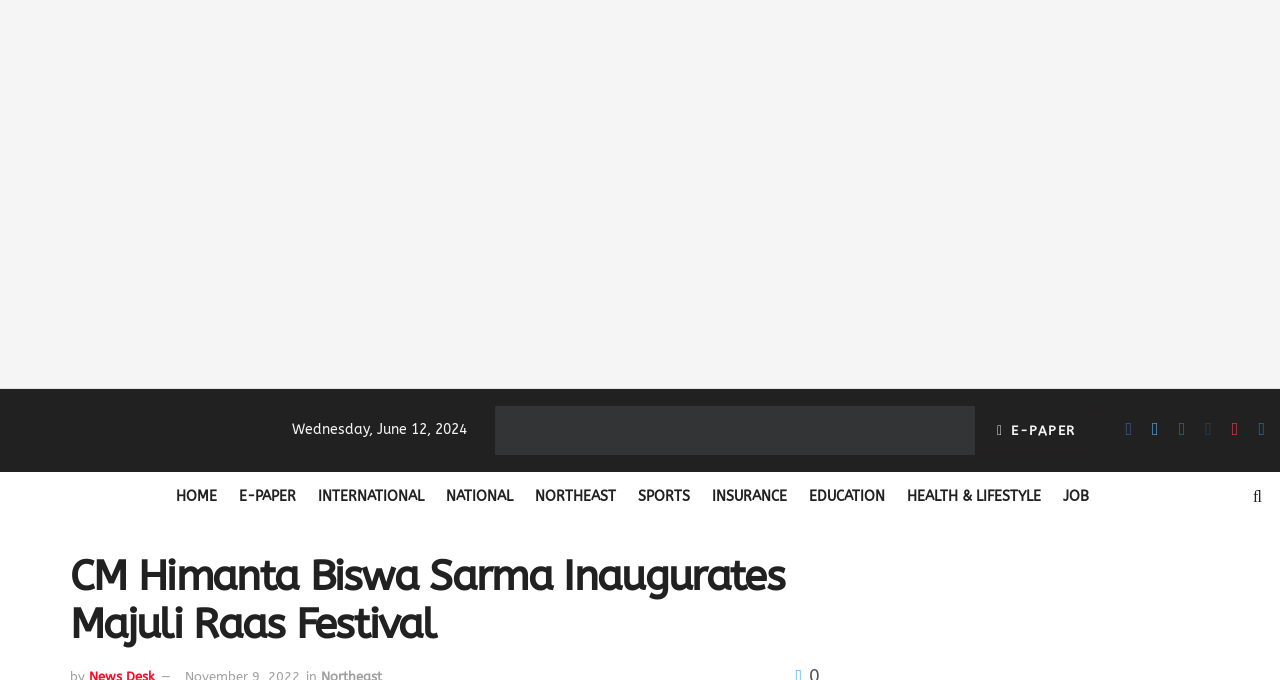Based on the image, please respond to the question with as much detail as possible:
How many navigation links are available?

I counted the number of link elements starting from 'HOME' to 'JOB' located at [0.138, 0.709, 0.17, 0.751] to [0.83, 0.709, 0.851, 0.751] respectively. These links are children of the Root Element and are not nested within any other elements, making them easily accessible.